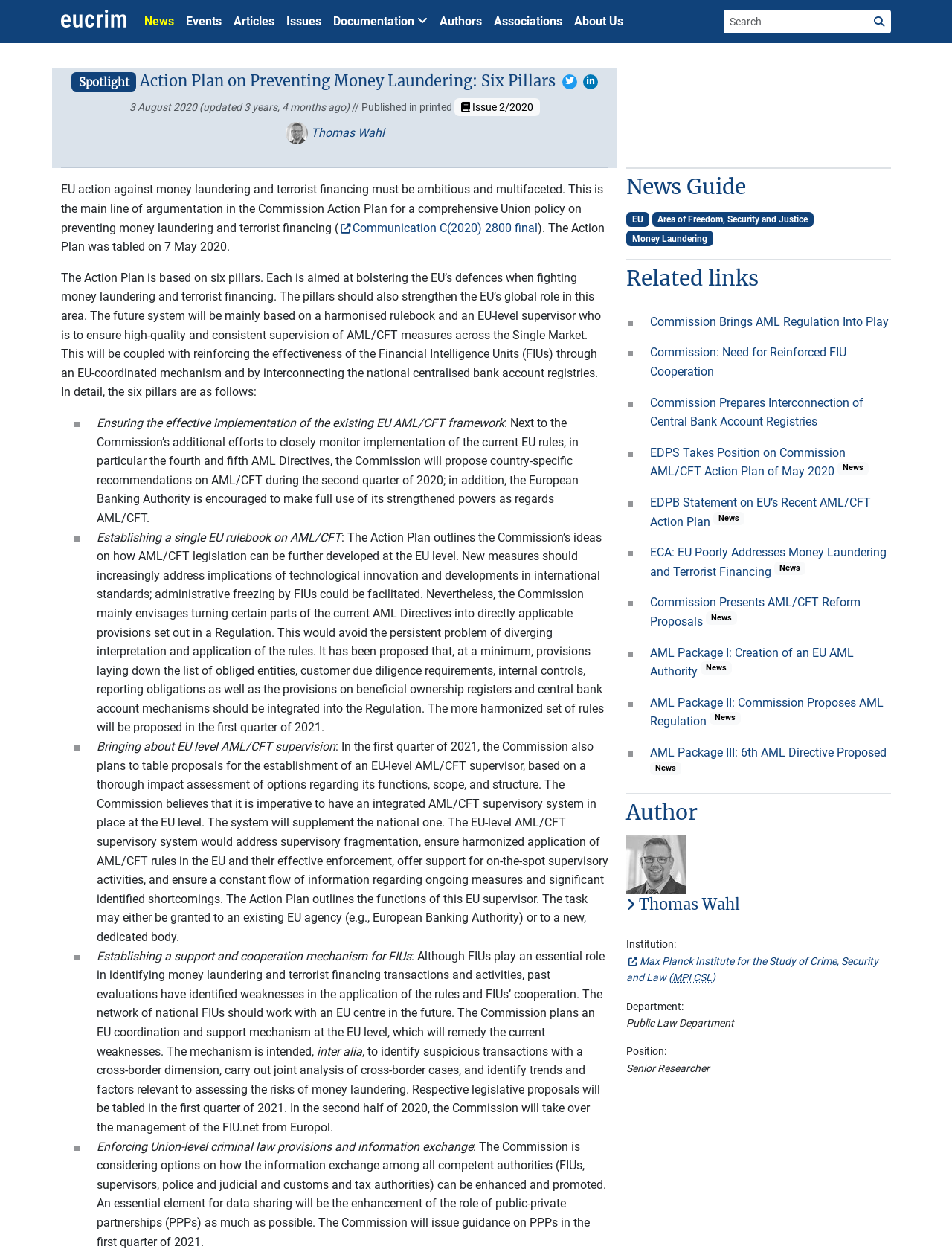Locate the bounding box coordinates of the element's region that should be clicked to carry out the following instruction: "Search the site". The coordinates need to be four float numbers between 0 and 1, i.e., [left, top, right, bottom].

[0.76, 0.007, 0.936, 0.027]